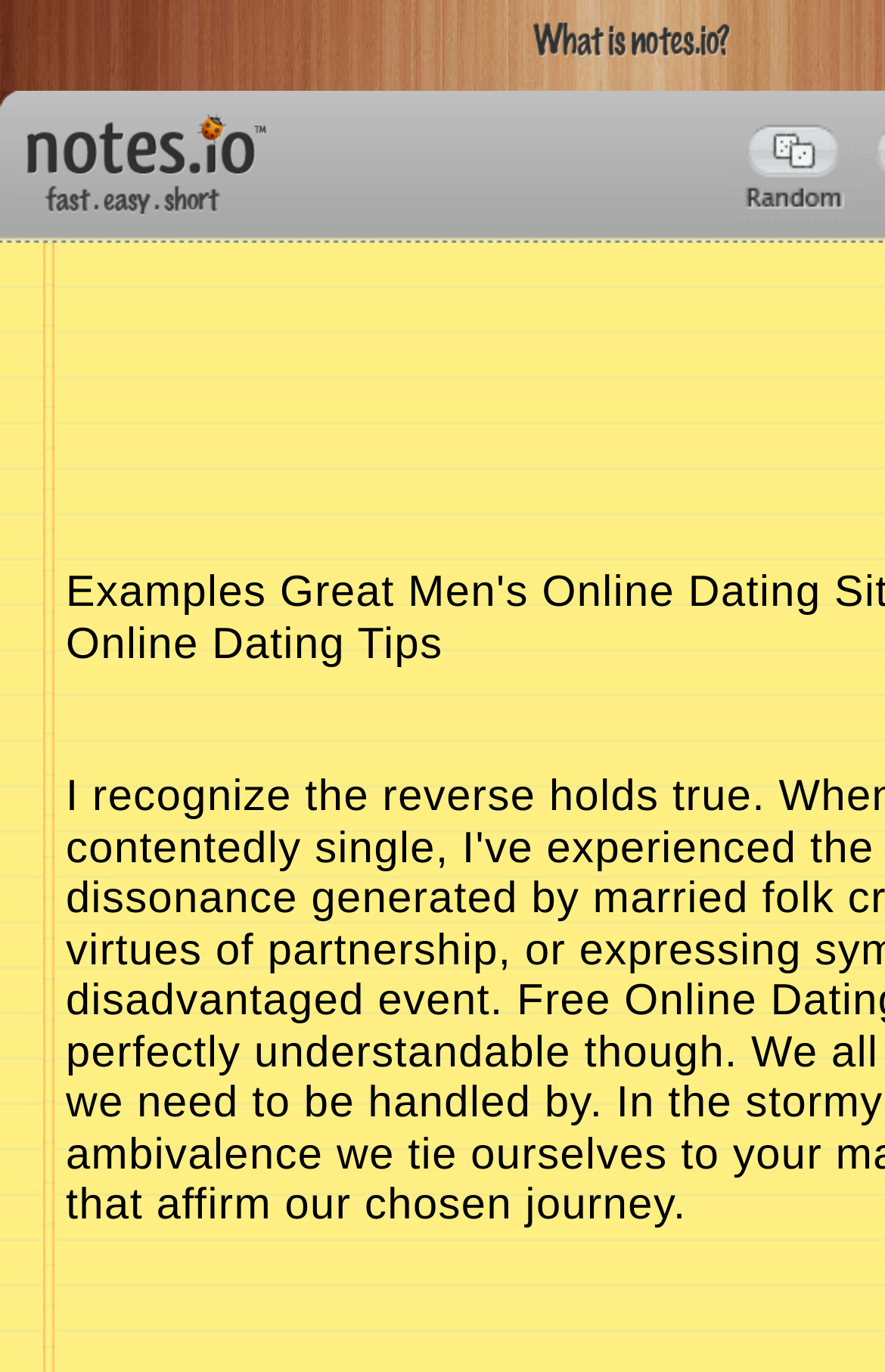Answer briefly with one word or phrase:
What is the slogan of the website?

Notes brand slogan